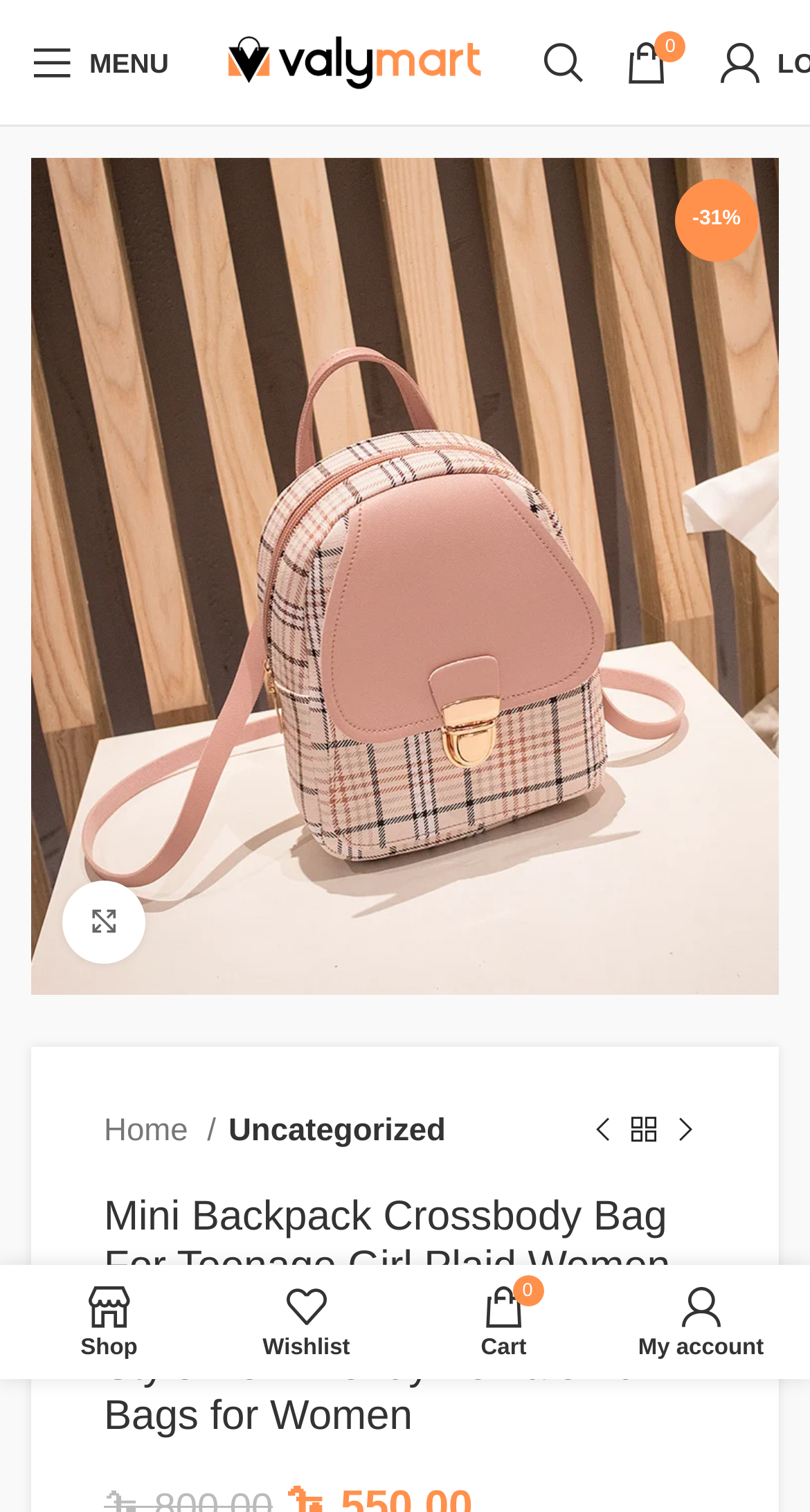Provide the bounding box coordinates of the area you need to click to execute the following instruction: "Search for products".

[0.644, 0.014, 0.747, 0.069]